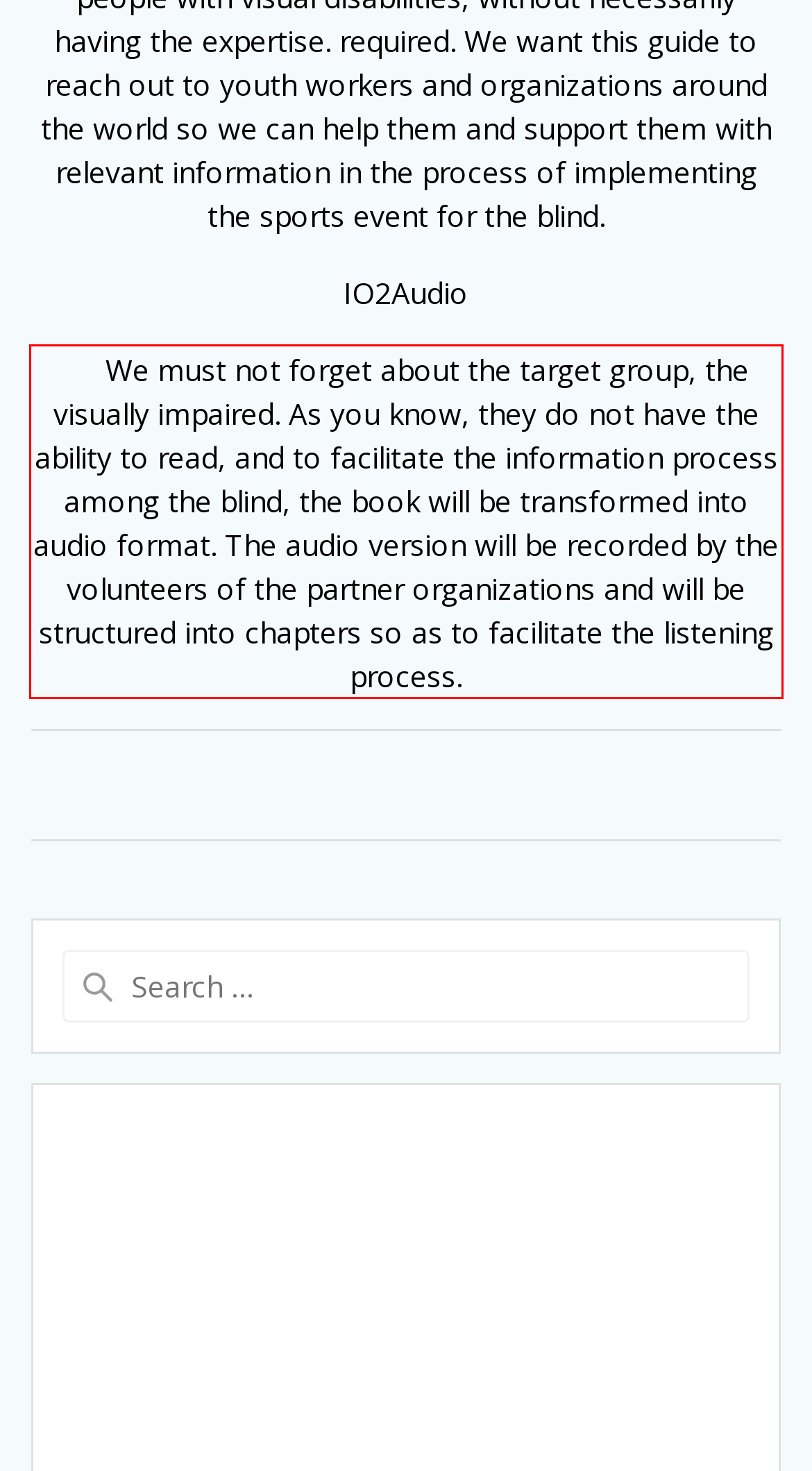You are provided with a screenshot of a webpage featuring a red rectangle bounding box. Extract the text content within this red bounding box using OCR.

We must not forget about the target group, the visually impaired. As you know, they do not have the ability to read, and to facilitate the information process among the blind, the book will be transformed into audio format. The audio version will be recorded by the volunteers of the partner organizations and will be structured into chapters so as to facilitate the listening process.